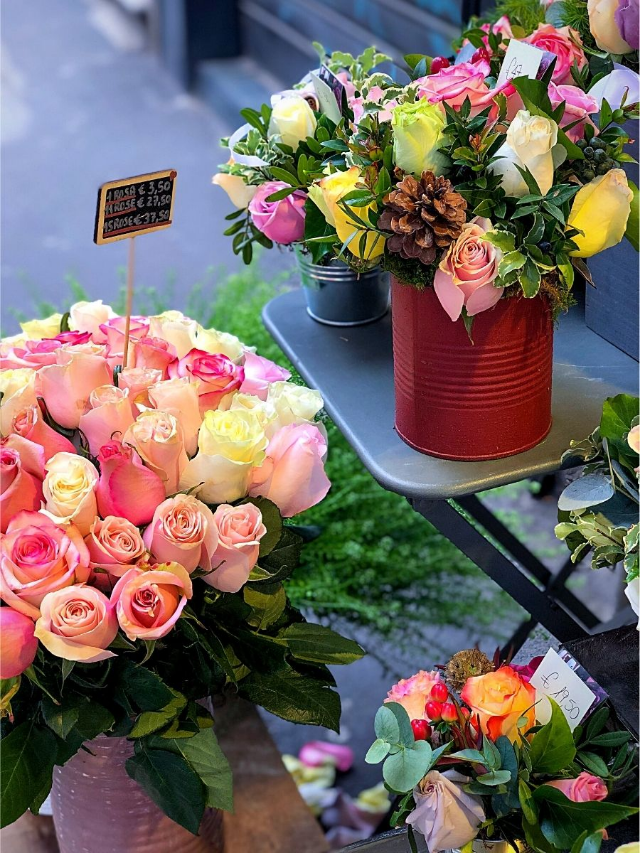Generate an elaborate caption for the image.

The image showcases a vibrant floral display featuring a variety of roses in different hues. On the left, a large bouquet is bursting with soft pink and cream-colored roses, complemented by lush green foliage. Its arrangement is luxurious and inviting, suggesting a fresh and fragrant experience. To the right, a smaller arrangement in a rustic, red tin can includes a mix of yellow and pastel-colored roses, along with decorative elements like a pine cone, which adds an earthy touch. Both bouquets are thoughtfully displayed on a table, enhancing the visual appeal of the flower shop setting, where a small price tag indicates the cost of individual roses, emphasizing the charming experience of purchasing fresh flowers.